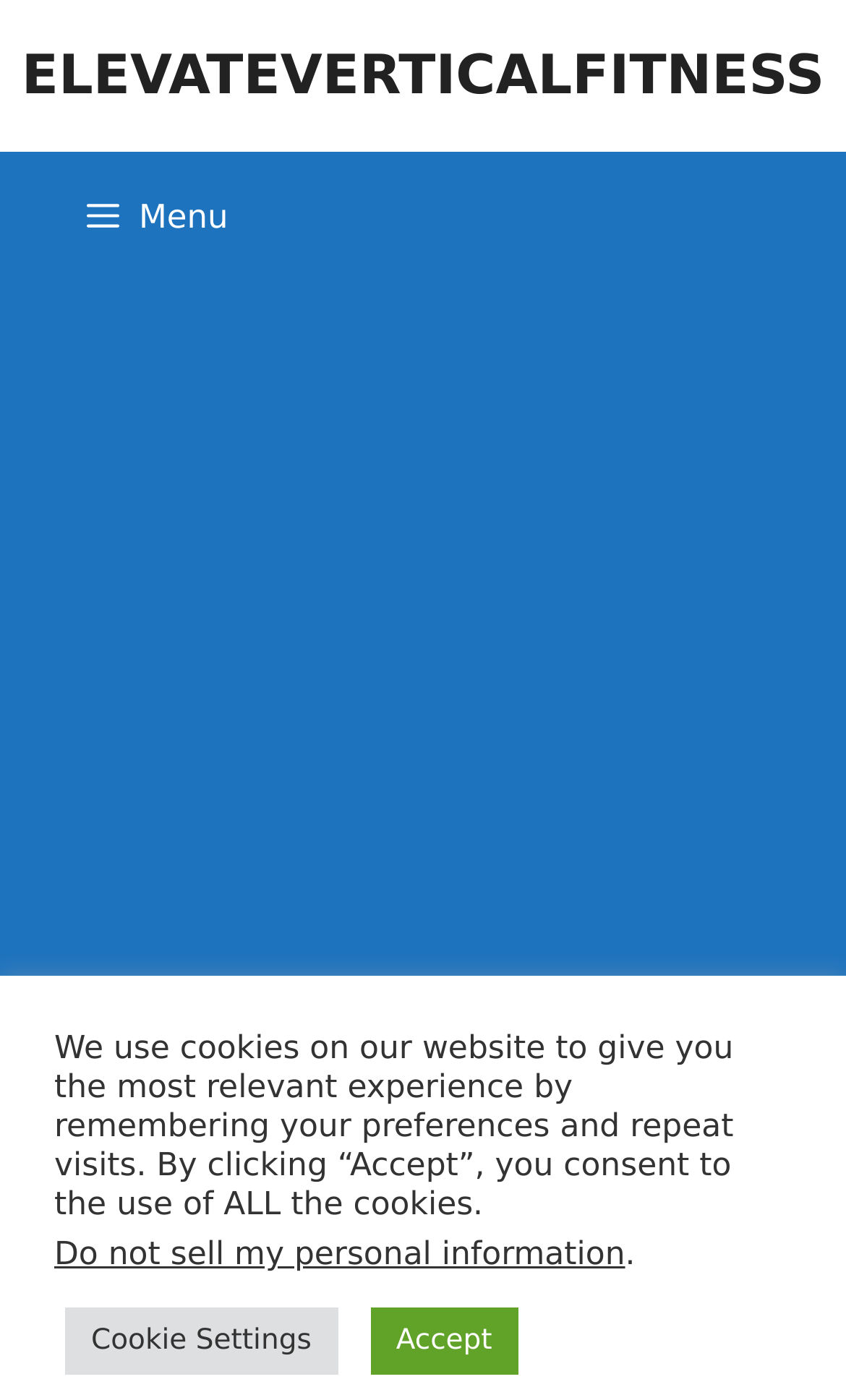Please answer the following question using a single word or phrase: 
What type of element is used for navigation?

Button